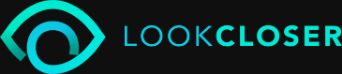Give an elaborate caption for the image.

The image features a stylized logo for "LookCloser," characterized by a modern design that combines an eye icon with bold, flowing text. The logo uses a vibrant cyan color against a dark background, enhancing its visual appeal and drawing attention. The design suggests a theme of exploration and insight, inviting viewers to engage more deeply with the content or services associated with the brand. The combination of imagery and typography conveys a sense of innovation and clarity, perfectly aligning with the concept of enhancing one's viewing experience.